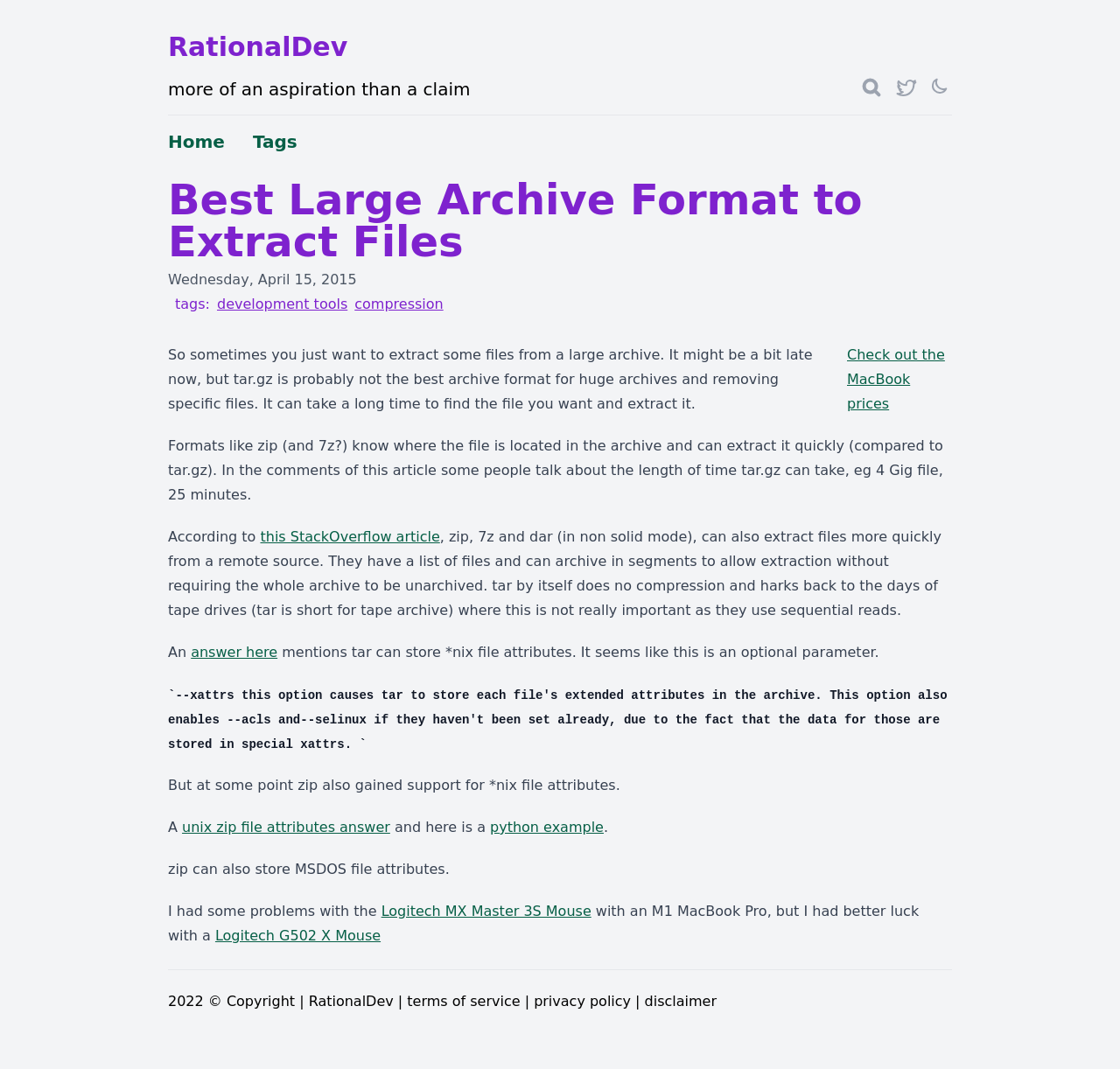Please predict the bounding box coordinates of the element's region where a click is necessary to complete the following instruction: "check out the MacBook prices". The coordinates should be represented by four float numbers between 0 and 1, i.e., [left, top, right, bottom].

[0.756, 0.324, 0.844, 0.385]